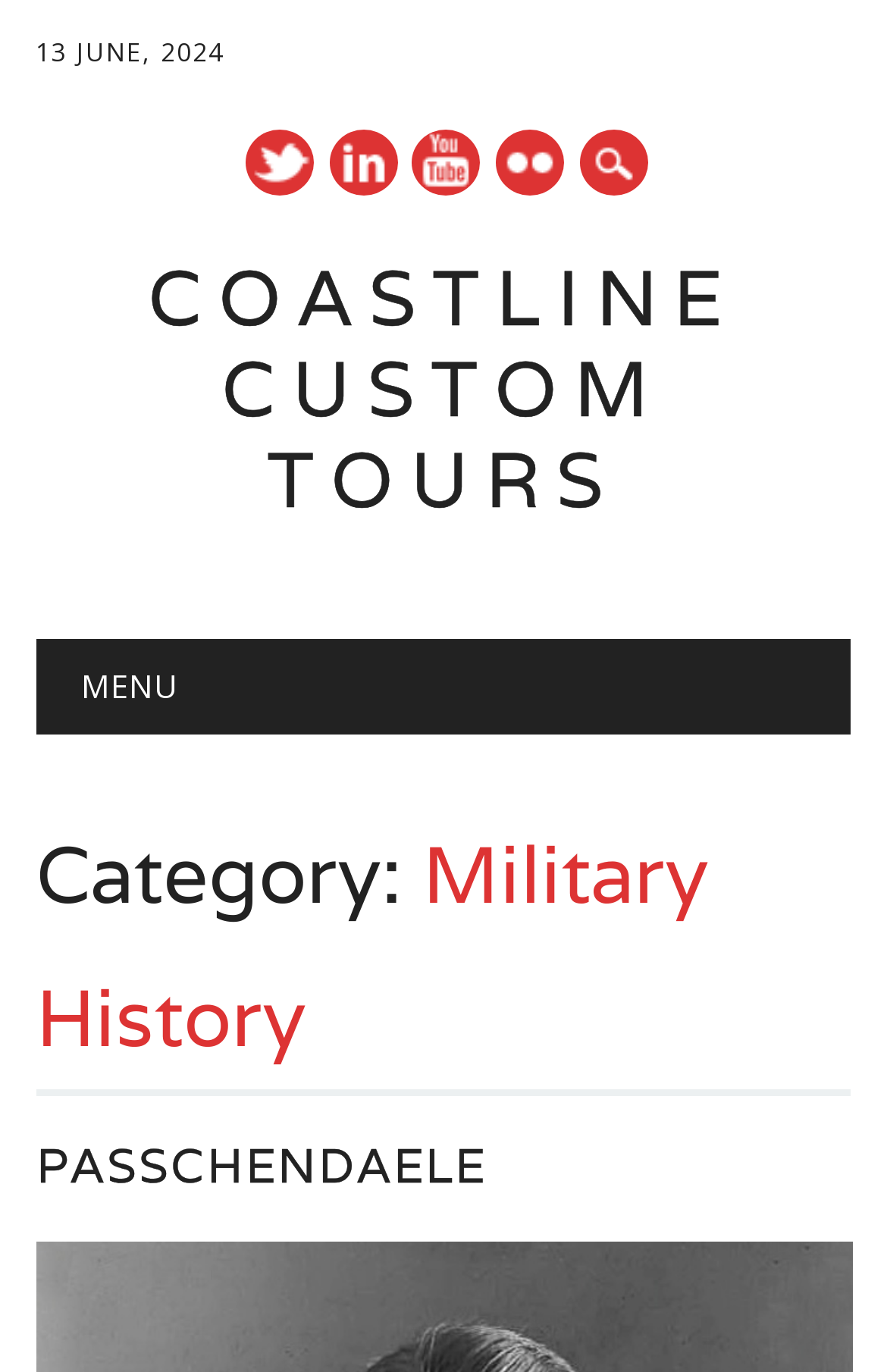Given the element description "Linkedin" in the screenshot, predict the bounding box coordinates of that UI element.

[0.371, 0.094, 0.448, 0.142]